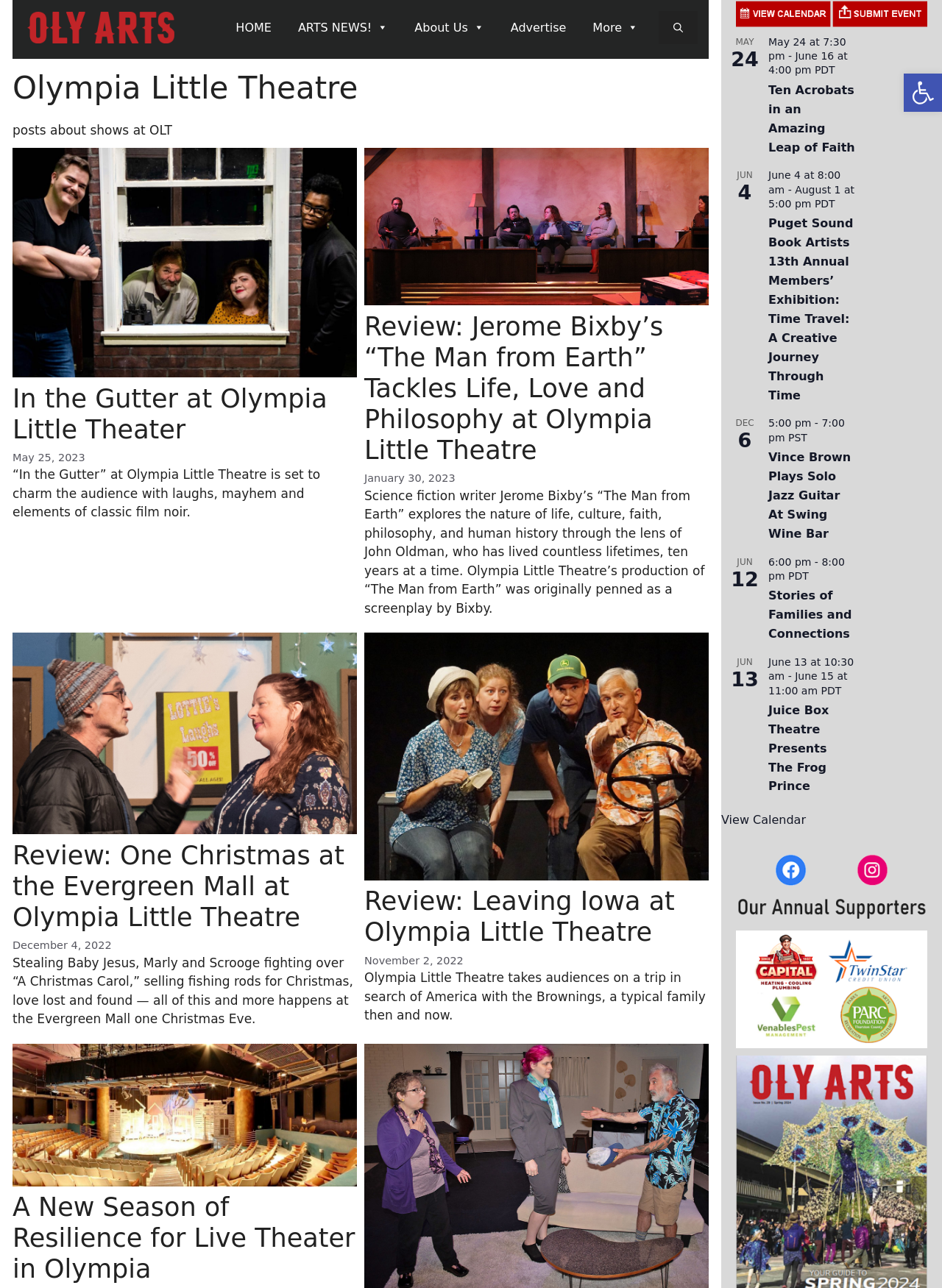Use a single word or phrase to answer the question:
What is the date of the event 'Ten Acrobats in an Amazing Leap of Faith'?

May 24 and June 16